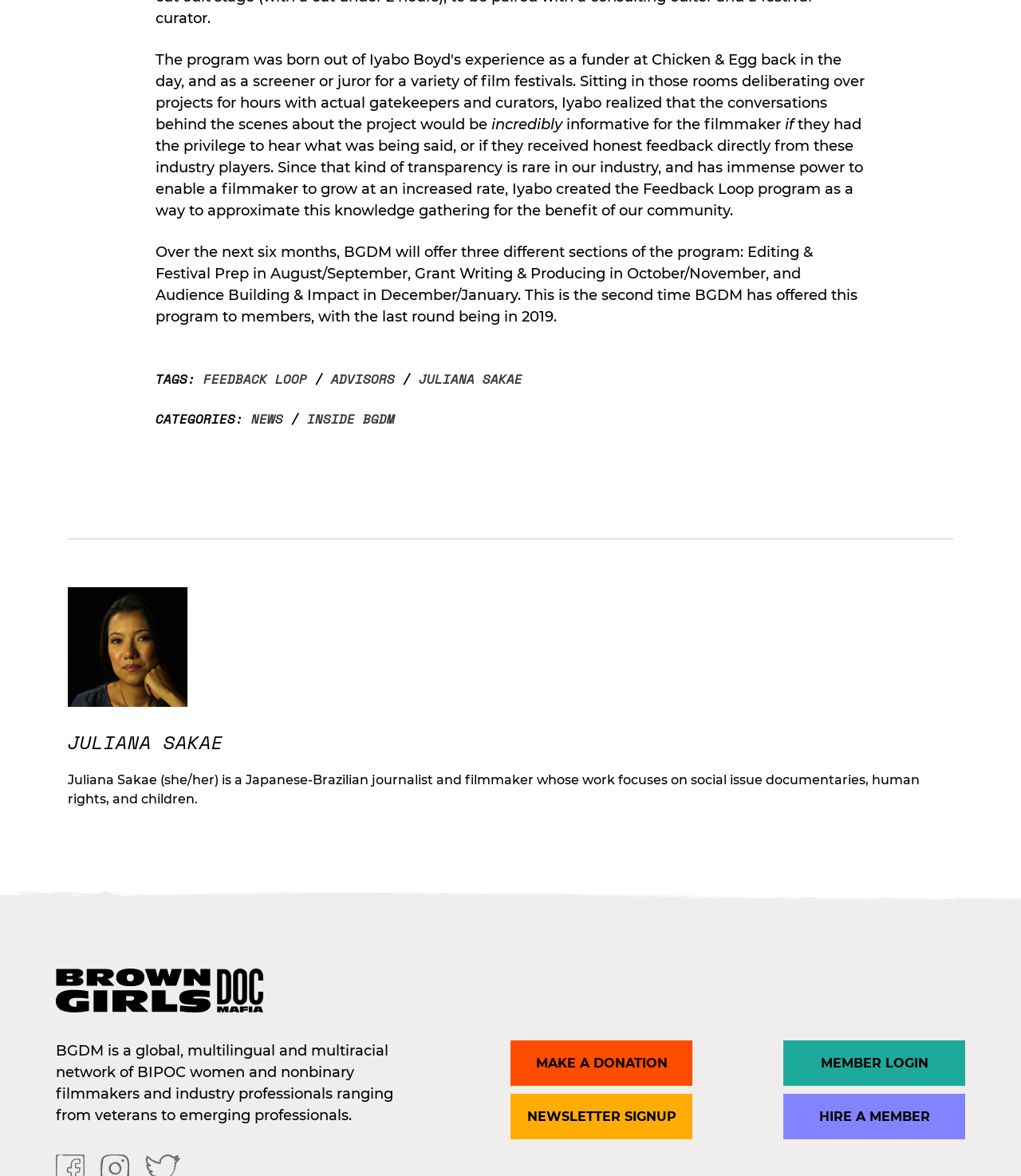Given the element description "Instagram", identify the bounding box of the corresponding UI element.

[0.098, 0.986, 0.127, 0.999]